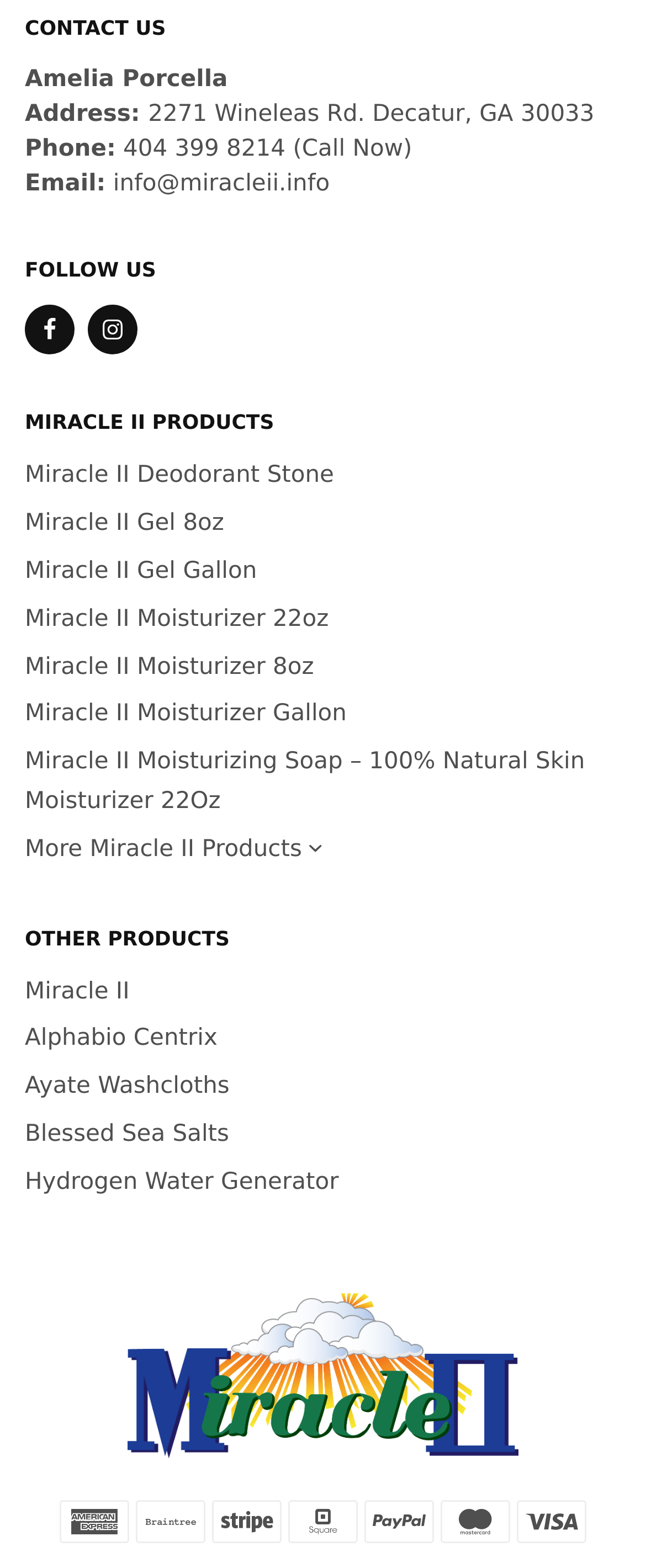What is the phone number to call?
Refer to the image and provide a thorough answer to the question.

The phone number to call can be found in the 'CONTACT US' section, where it is written as '404 399 8214' with a 'Call Now' label.